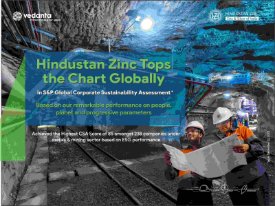Describe all the important aspects and details of the image.

The image features a striking underground scene highlighting the achievements of Hindustan Zinc, a subsidiary of Vedanta. It announces that Hindustan Zinc has topped the chart globally in the S&P Global Corporate Sustainability Assessment, emphasizing their impressive performance on various sustainability parameters related to people, planet, and progressive practices. 

The background showcases a well-lit mining environment, conveying both innovation and safety in their operations. Two workers, equipped with protective helmets and gear, examine a document, symbolizing commitment to sustainable mining practices. This visual representation underscores Hindustan Zinc's dedication to corporate sustainability, making significant strides in environmental stewardship and community welfare. The image serves not just as a testament to their accomplishments but also as a call to action for continued excellence in sustainability.